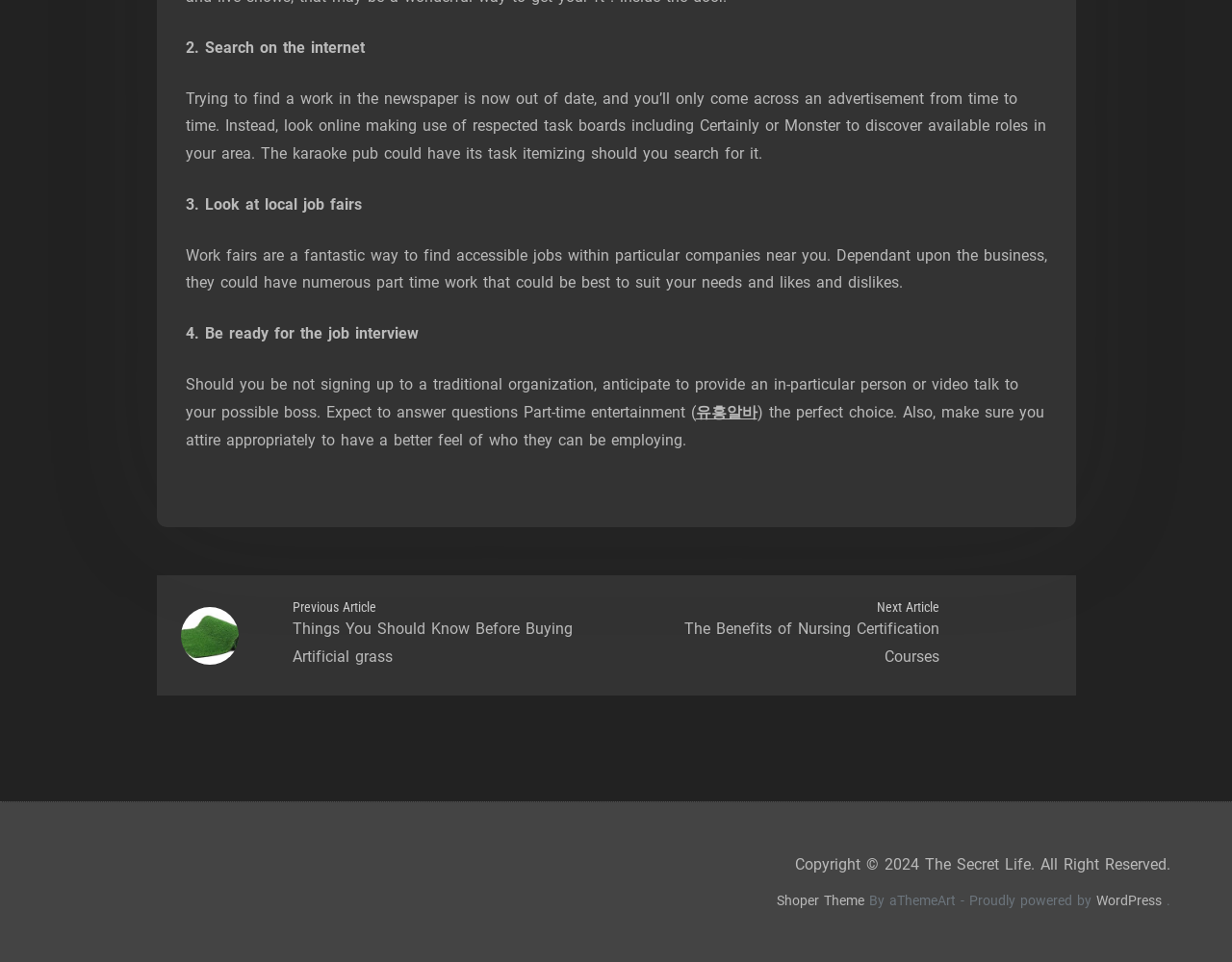What is the name of the website?
Provide a detailed answer to the question, using the image to inform your response.

The name of the website can be found in the copyright information at the bottom of the page, which states 'Copyright © 2024 The Secret Life. All Right Reserved.'